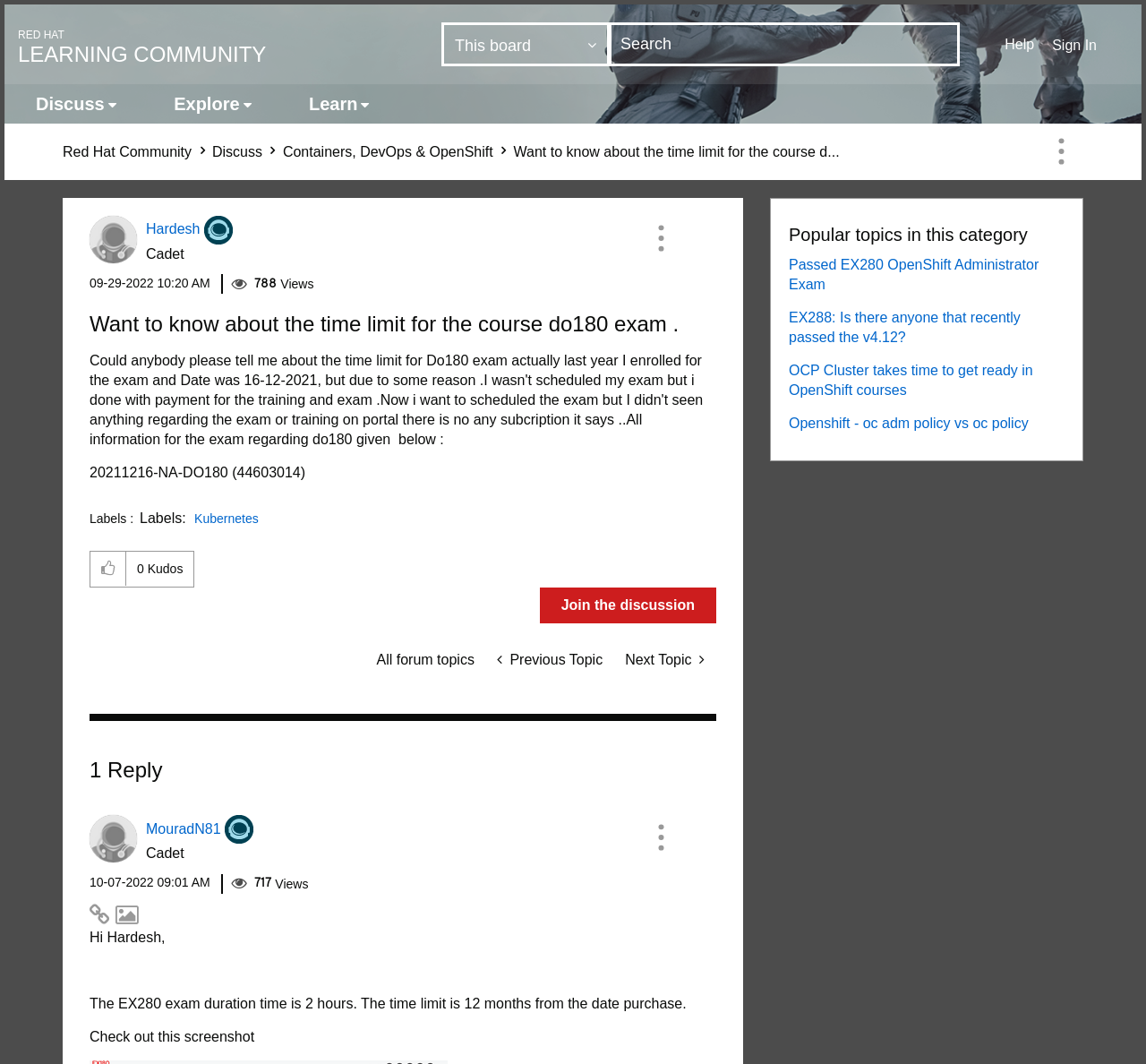Please give the bounding box coordinates of the area that should be clicked to fulfill the following instruction: "Join the discussion". The coordinates should be in the format of four float numbers from 0 to 1, i.e., [left, top, right, bottom].

[0.471, 0.552, 0.625, 0.586]